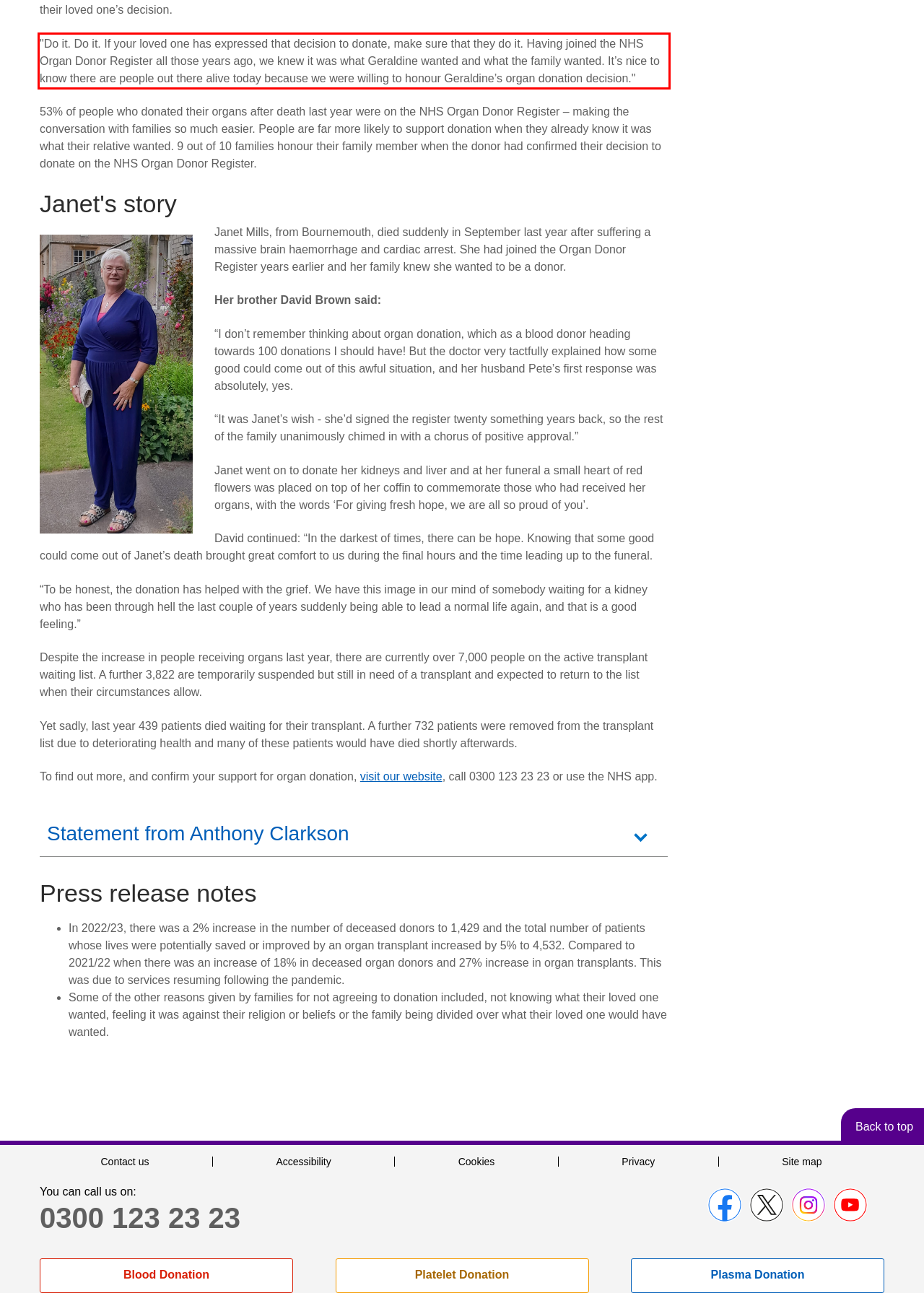You have a screenshot of a webpage with a red bounding box. Use OCR to generate the text contained within this red rectangle.

"Do it. Do it. If your loved one has expressed that decision to donate, make sure that they do it. Having joined the NHS Organ Donor Register all those years ago, we knew it was what Geraldine wanted and what the family wanted. It’s nice to know there are people out there alive today because we were willing to honour Geraldine’s organ donation decision."